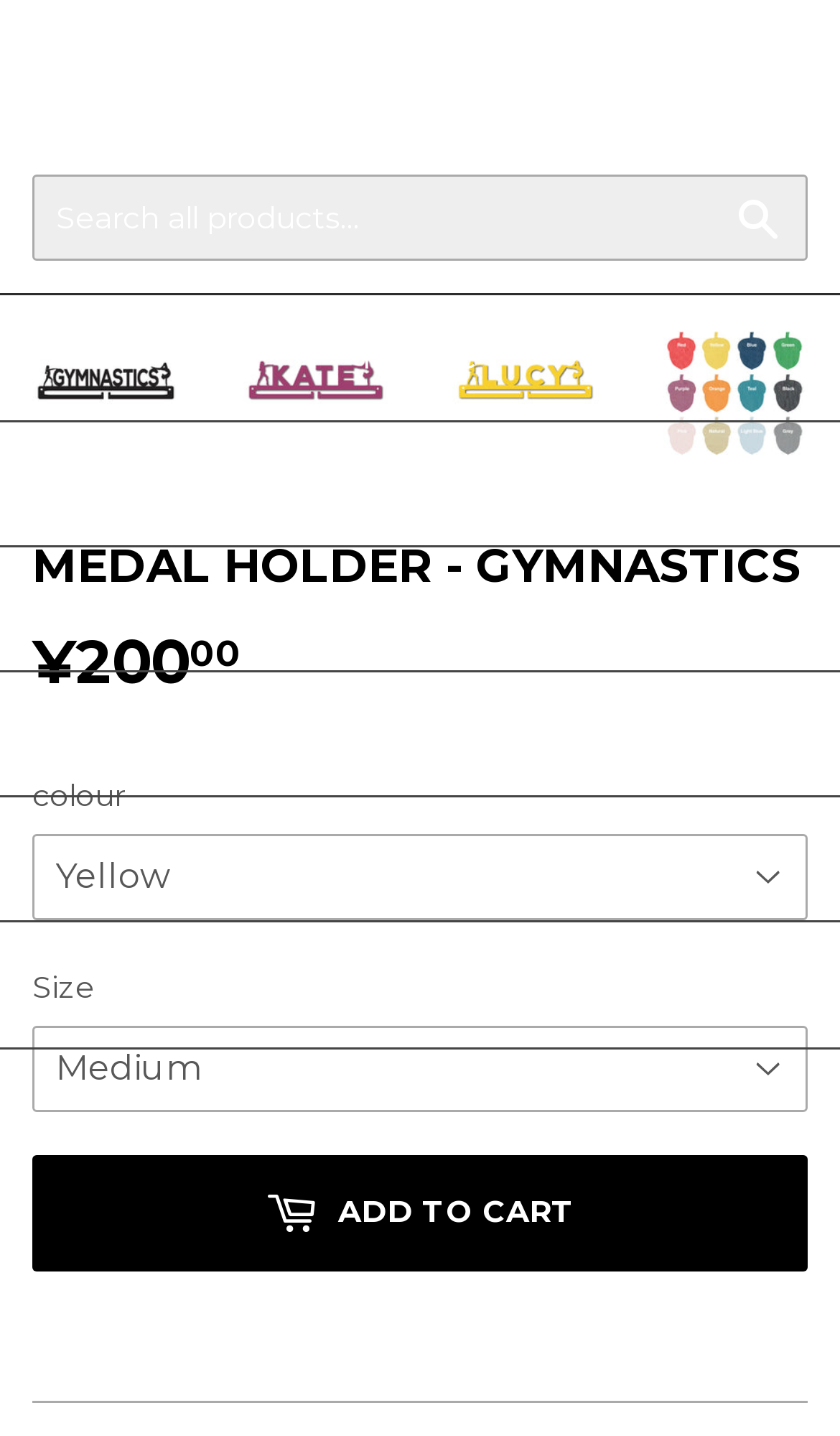Utilize the details in the image to thoroughly answer the following question: What is the current product being displayed?

The current product being displayed is 'Medal Holder - Gymnastics' because there are multiple links and images with the same name, and a heading with the same text.